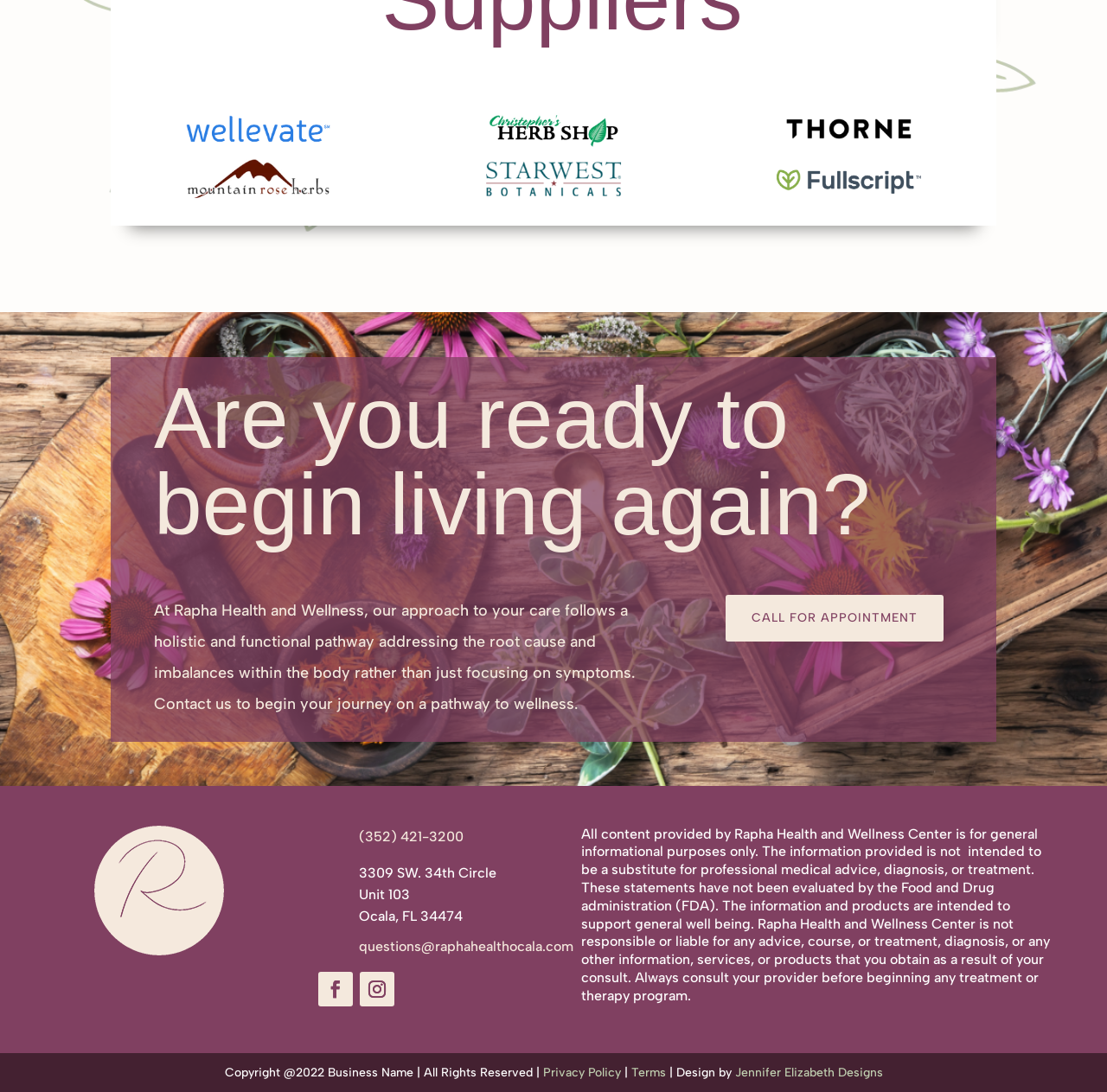Locate the UI element described by Jennifer Elizabeth Designs in the provided webpage screenshot. Return the bounding box coordinates in the format (top-left x, top-left y, bottom-right x, bottom-right y), ensuring all values are between 0 and 1.

[0.664, 0.975, 0.797, 0.989]